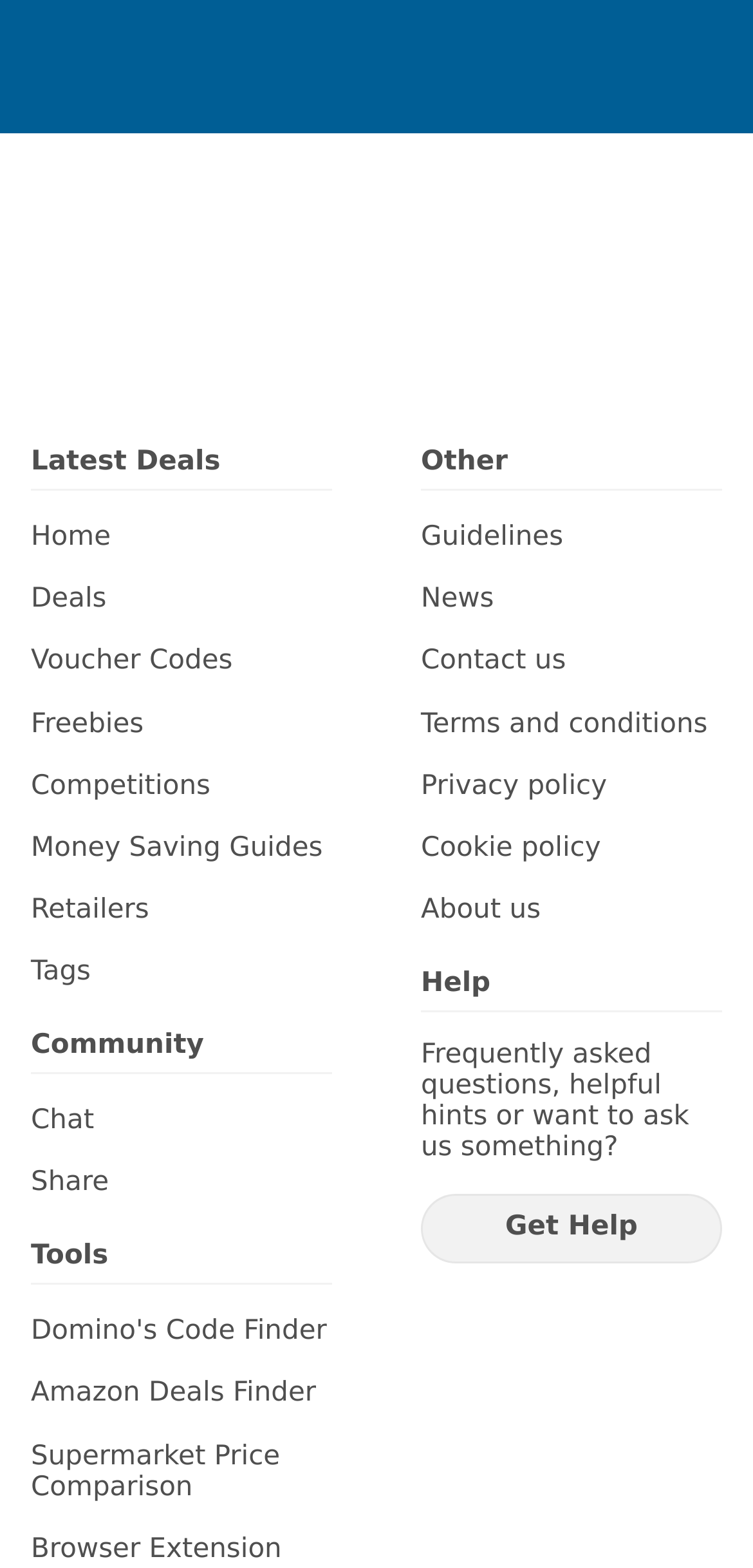Identify the bounding box coordinates of the section to be clicked to complete the task described by the following instruction: "Click on the 'Home' link". The coordinates should be four float numbers between 0 and 1, formatted as [left, top, right, bottom].

[0.041, 0.333, 0.441, 0.353]